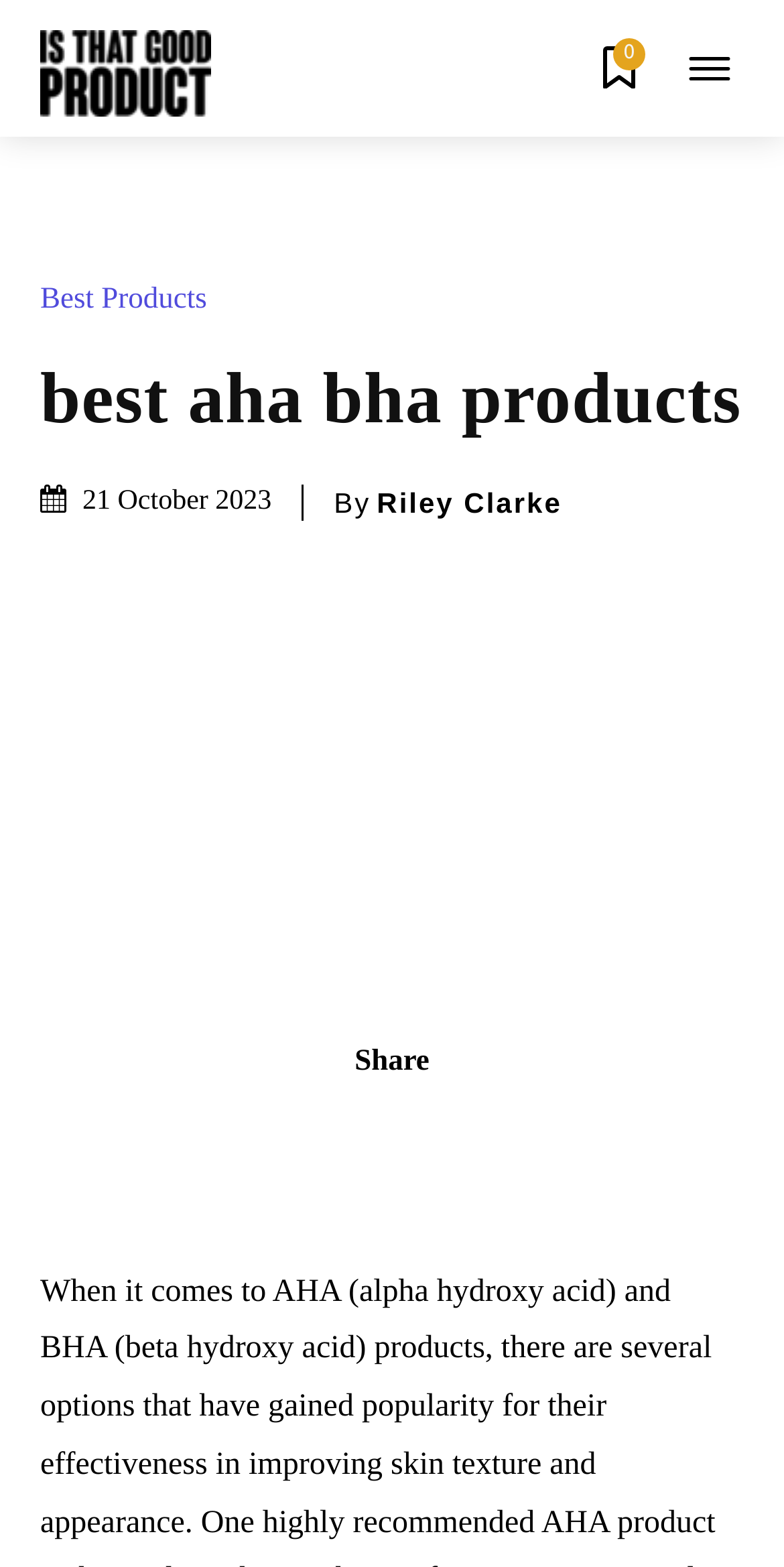Find the bounding box coordinates for the area you need to click to carry out the instruction: "Share the article". The coordinates should be four float numbers between 0 and 1, indicated as [left, top, right, bottom].

[0.452, 0.667, 0.548, 0.687]